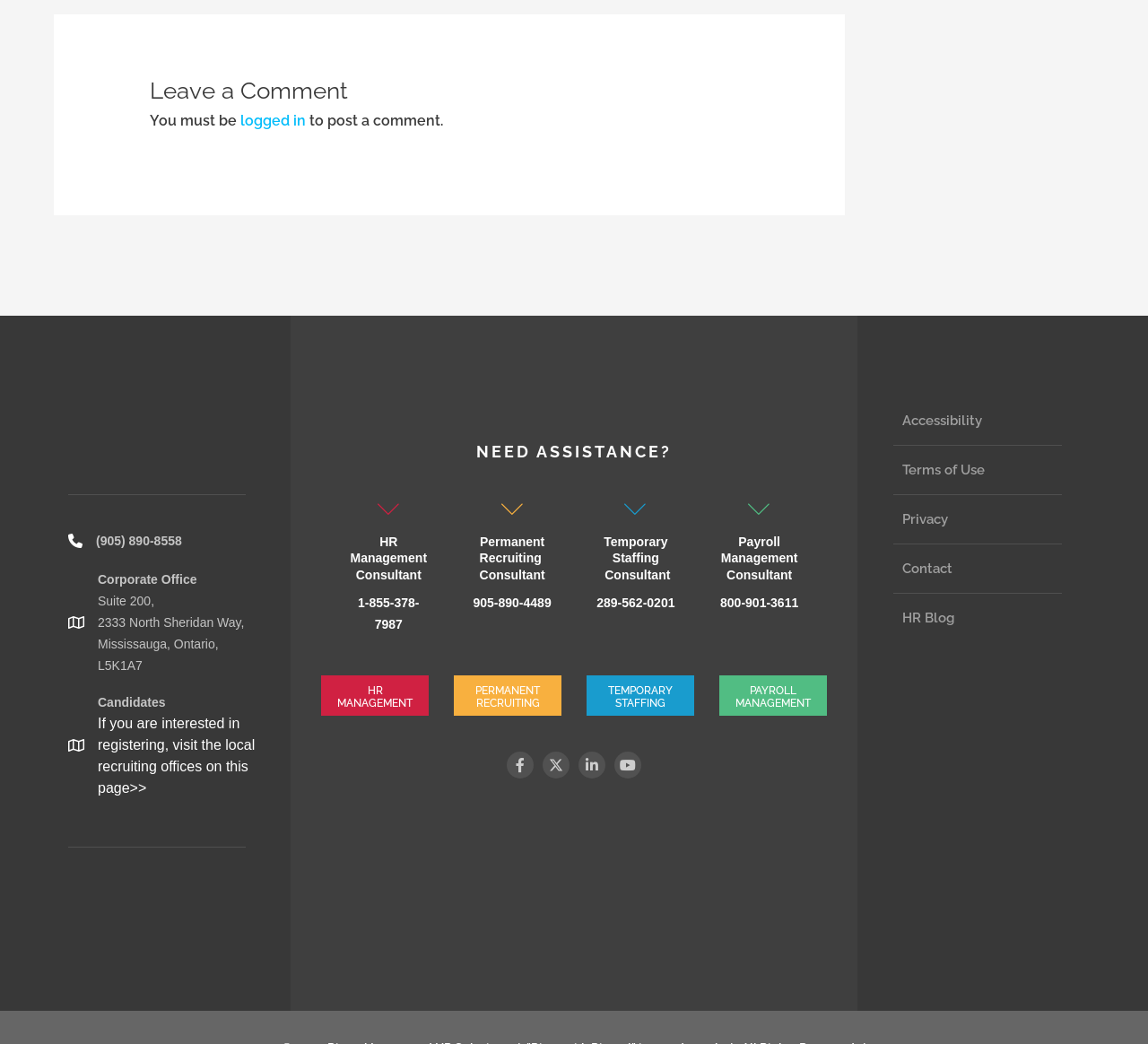Please determine the bounding box coordinates, formatted as (top-left x, top-left y, bottom-right x, bottom-right y), with all values as floating point numbers between 0 and 1. Identify the bounding box of the region described as: aria-label="X (Twitter)" title="X (Twitter)"

[0.473, 0.72, 0.496, 0.745]